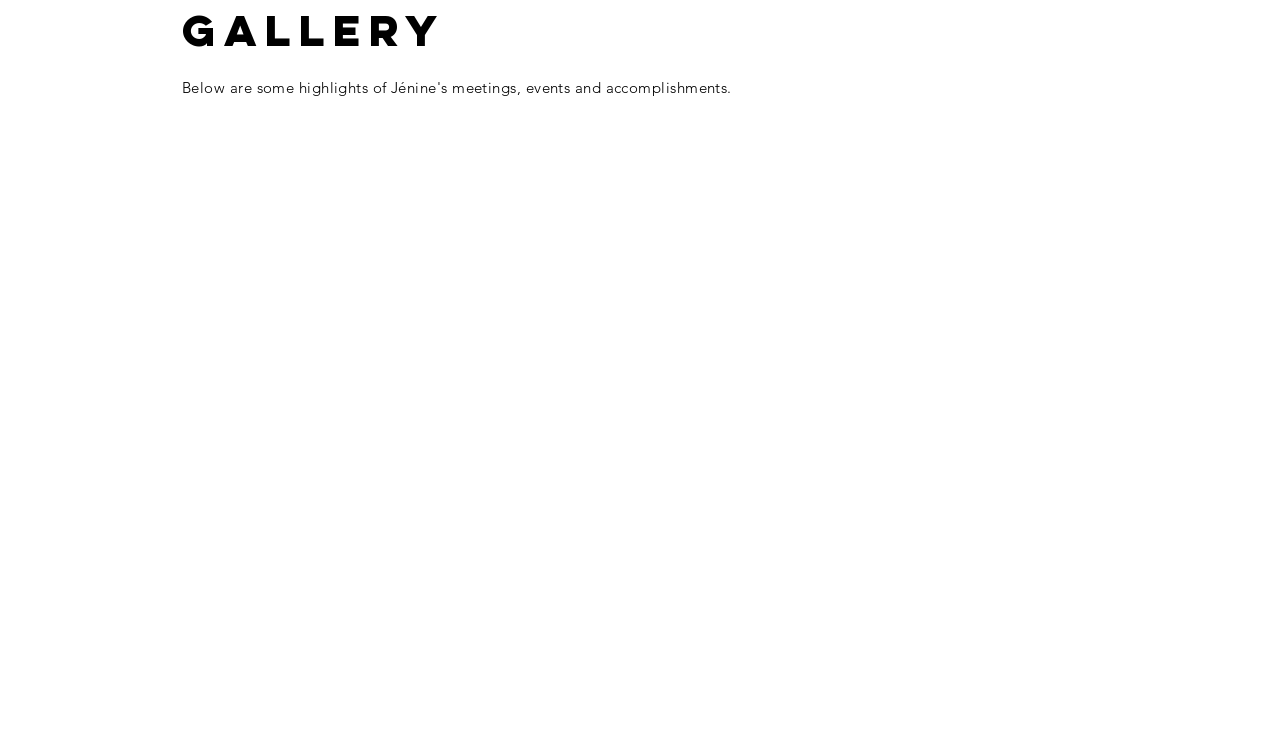What is the date on the first button?
Based on the visual details in the image, please answer the question thoroughly.

I looked at the first button on the webpage, which has a popup menu, and found the date 'May 10, 2016' written on it.